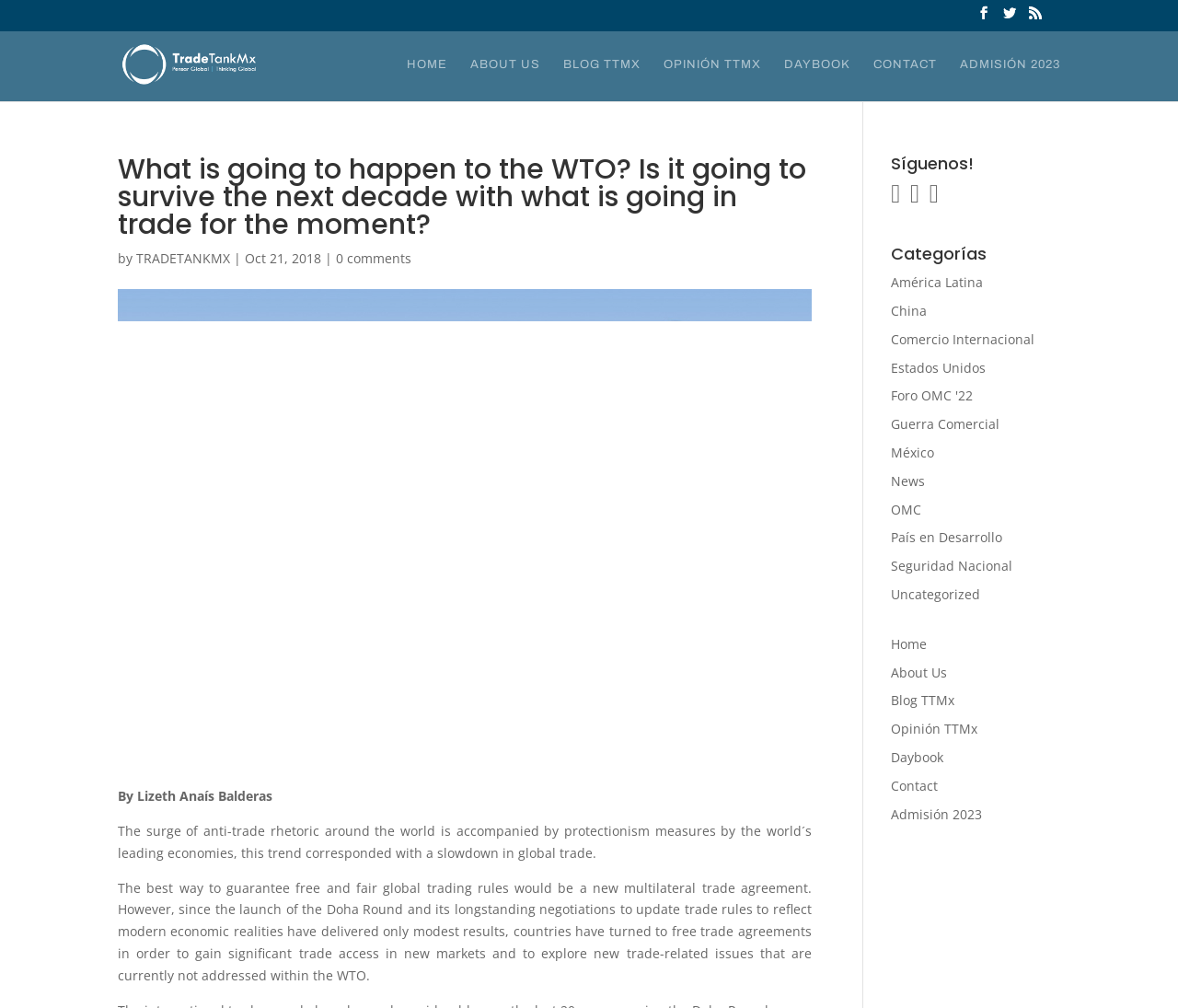What is the date of the article?
Using the details from the image, give an elaborate explanation to answer the question.

I found the date by looking at the text 'Oct 21, 2018' which is located below the article title and above the author's name.